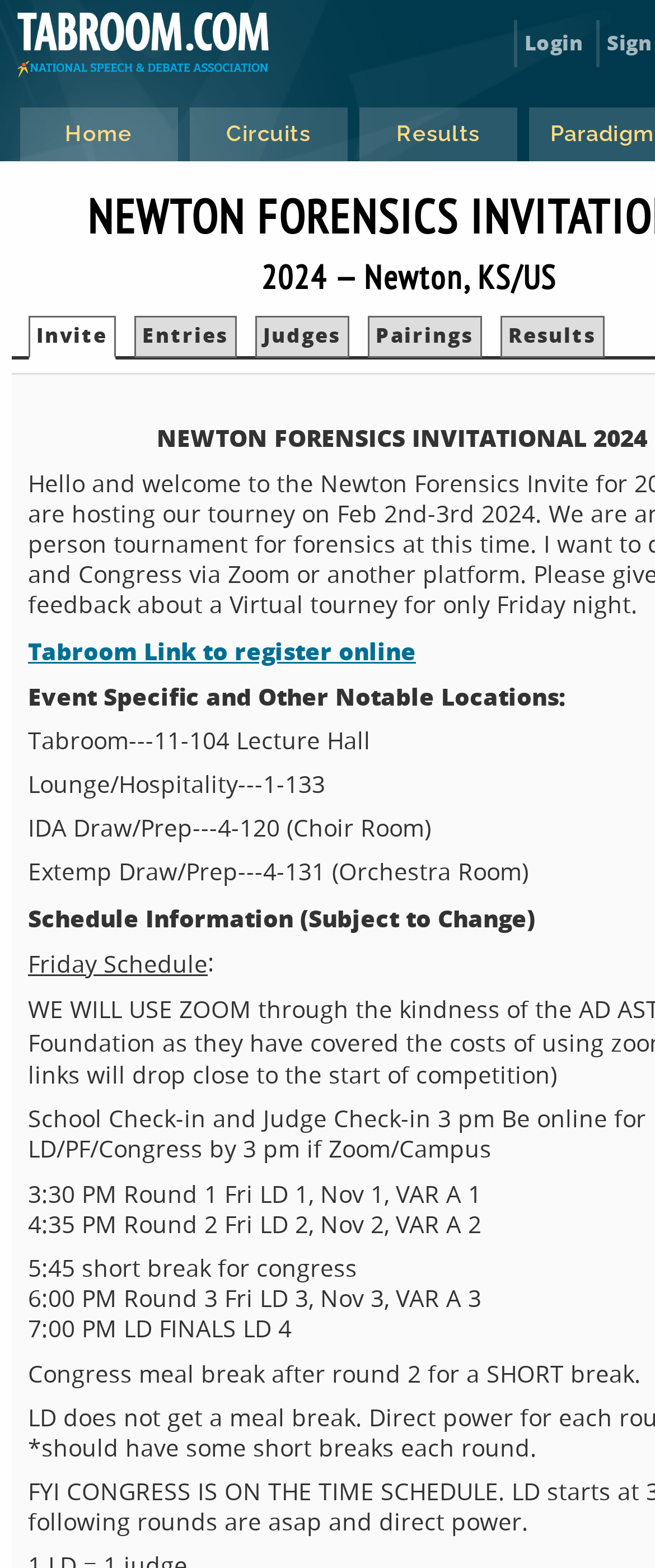Determine the bounding box coordinates of the clickable element to achieve the following action: 'Read about Student Aid Policy'. Provide the coordinates as four float values between 0 and 1, formatted as [left, top, right, bottom].

None